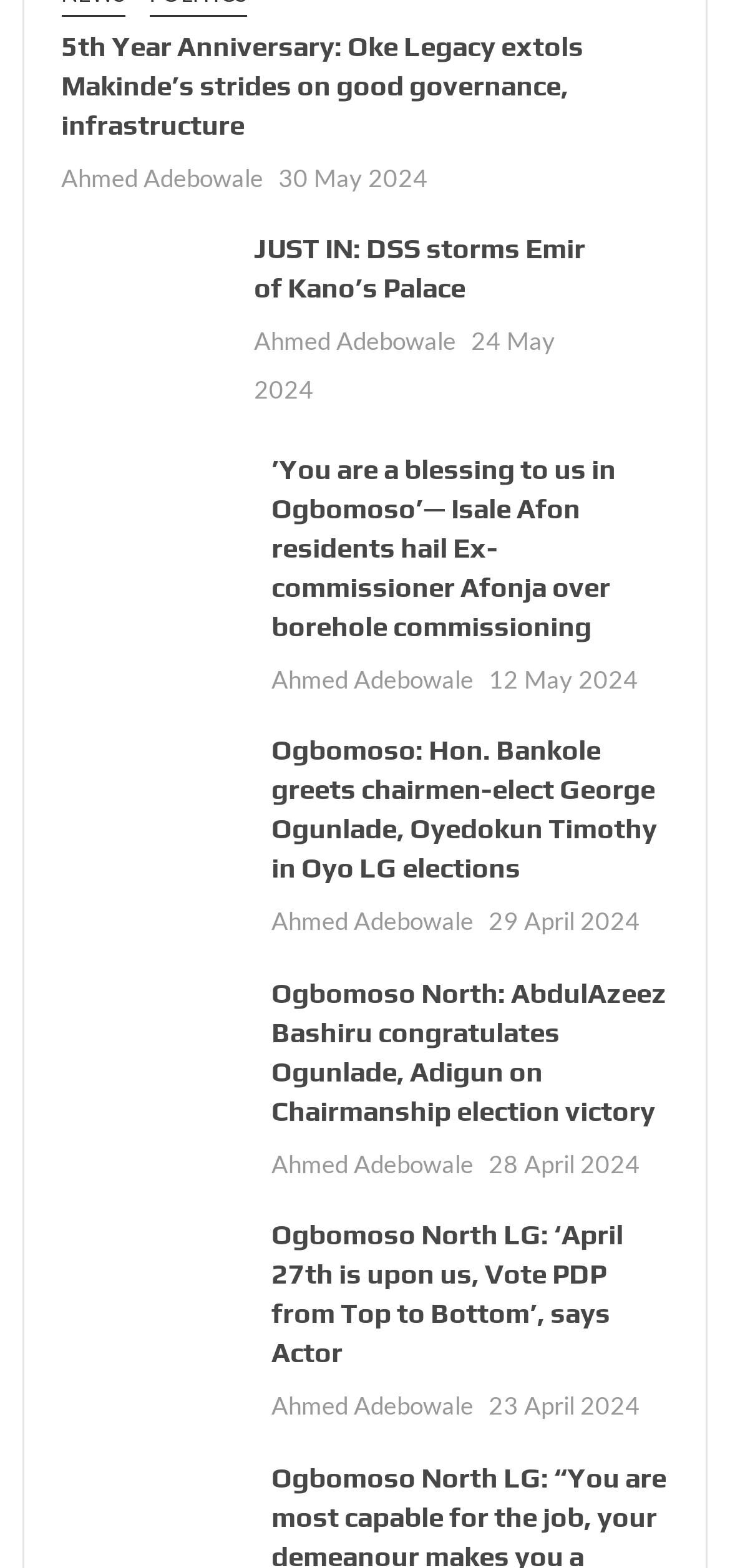Provide the bounding box for the UI element matching this description: "23 April 2024".

[0.669, 0.887, 0.877, 0.906]